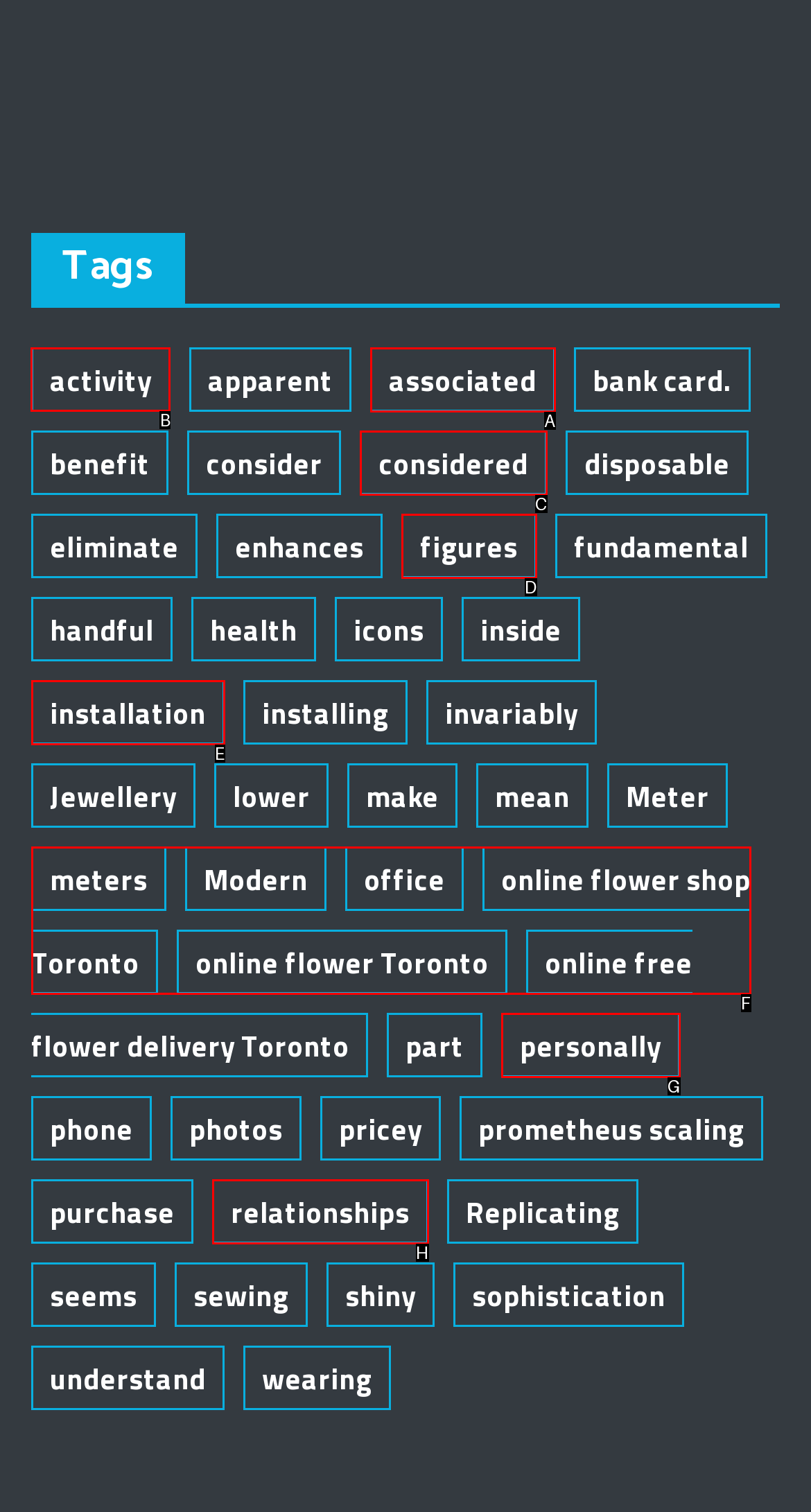Choose the letter of the UI element necessary for this task: Click on 'activity'
Answer with the correct letter.

B